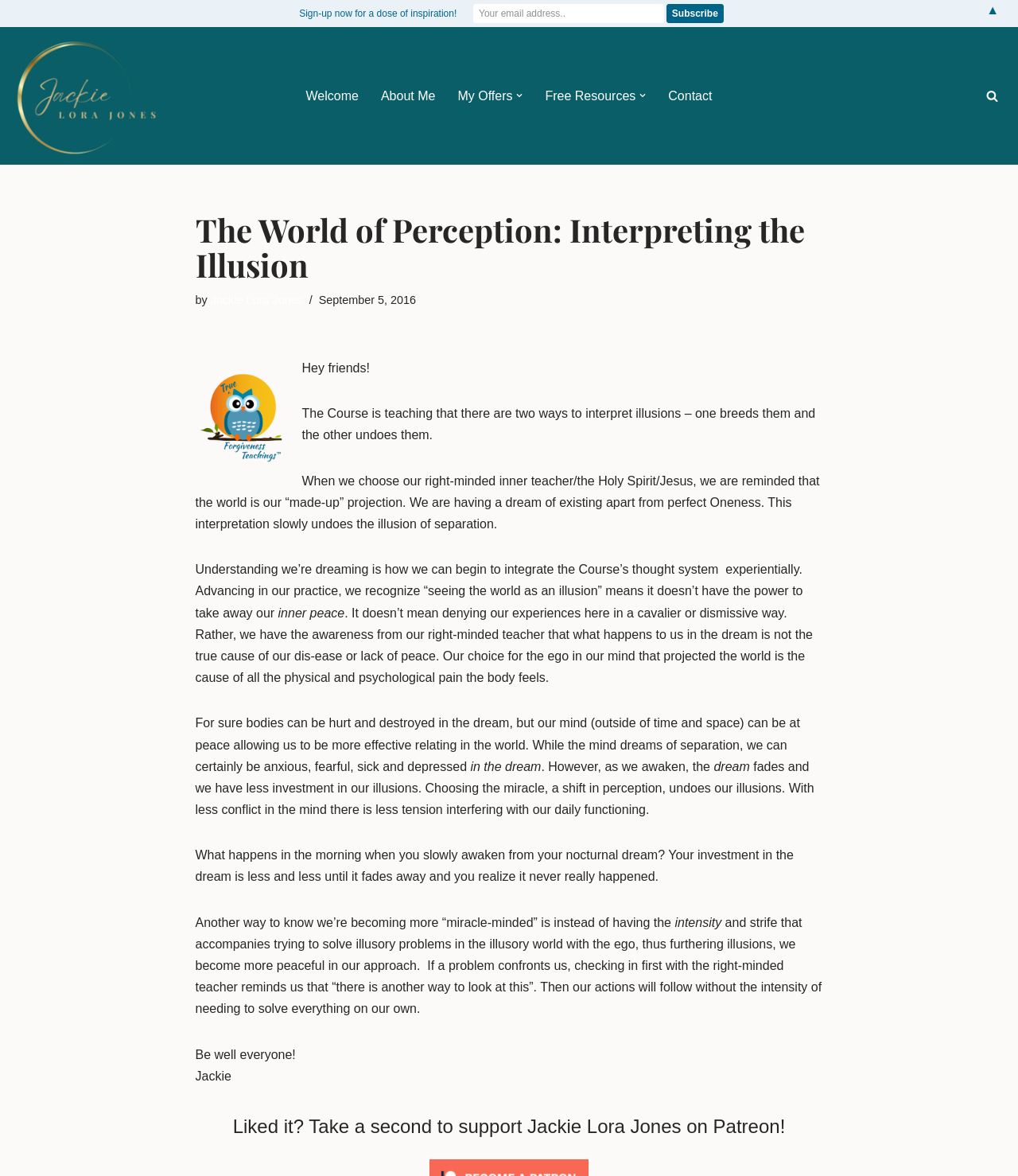From the webpage screenshot, identify the region described by Skip to content. Provide the bounding box coordinates as (top-left x, top-left y, bottom-right x, bottom-right y), with each value being a floating point number between 0 and 1.

[0.0, 0.045, 0.023, 0.058]